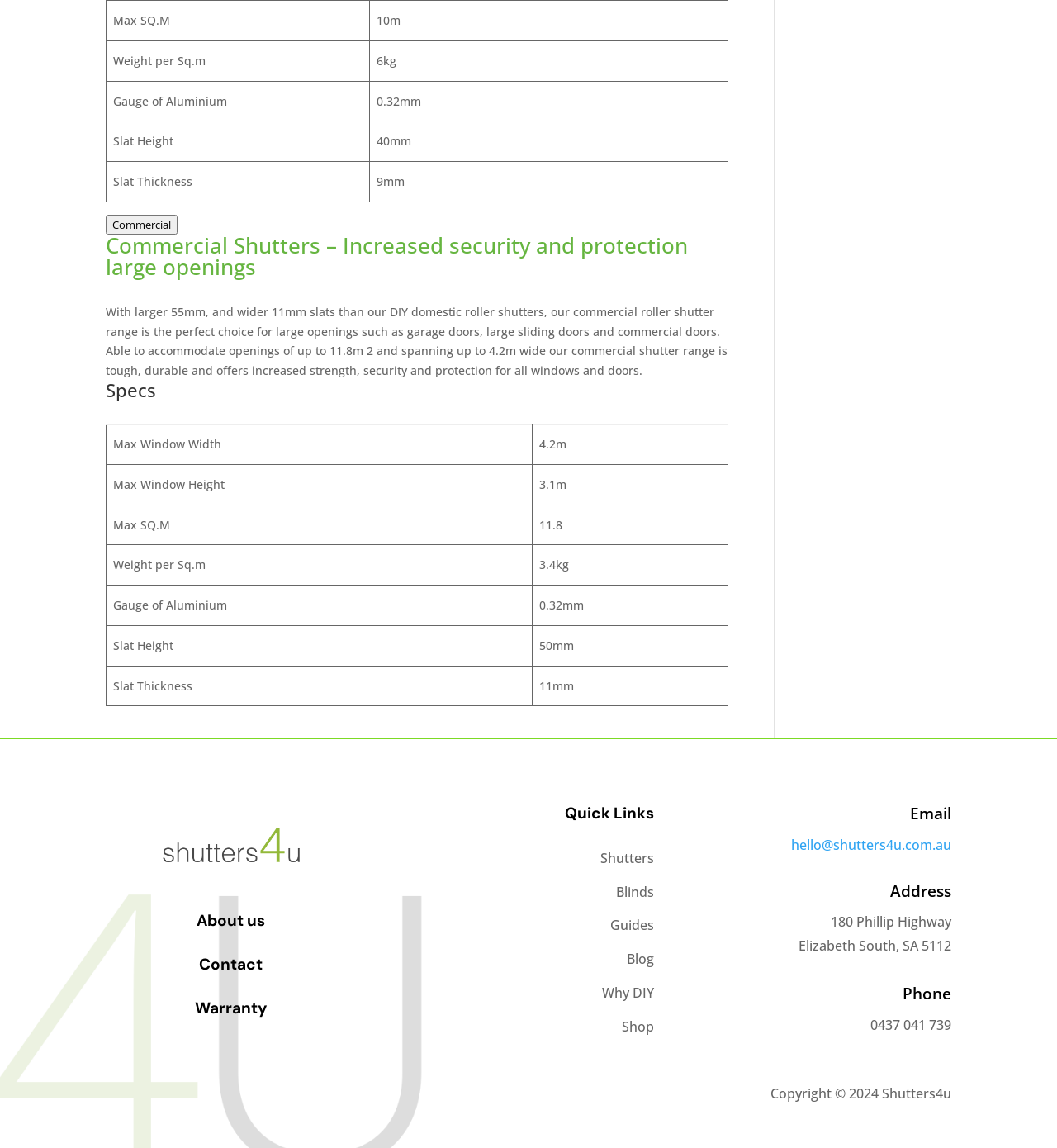Please determine the bounding box coordinates for the UI element described here. Use the format (top-left x, top-left y, bottom-right x, bottom-right y) with values bounded between 0 and 1: Shop

[0.588, 0.886, 0.619, 0.902]